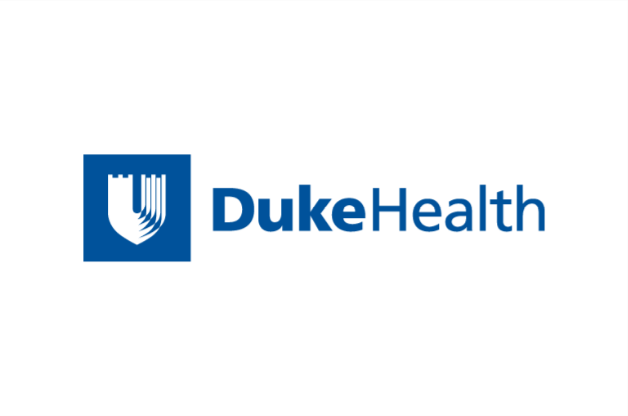Elaborate on all the features and components visible in the image.

The image features the distinctive logo of Duke Health, which is prominently displayed in a clean, modern design. The logo consists of a square icon on the left depicted in a deep blue color, showcasing a stylized representation of a building or architectural feature, symbolizing strength and stability. Adjacent to this icon is the name "DukeHealth," rendered in a bold, matching blue font that conveys professionalism and trust. The combination of the icon and text reflects Duke Health's commitment to innovative healthcare services and its strong brand identity in the medical community. This image likely accompanies an article or announcement related to Duke Health, perhaps highlighting recent achievements or initiatives in healthcare research and development.